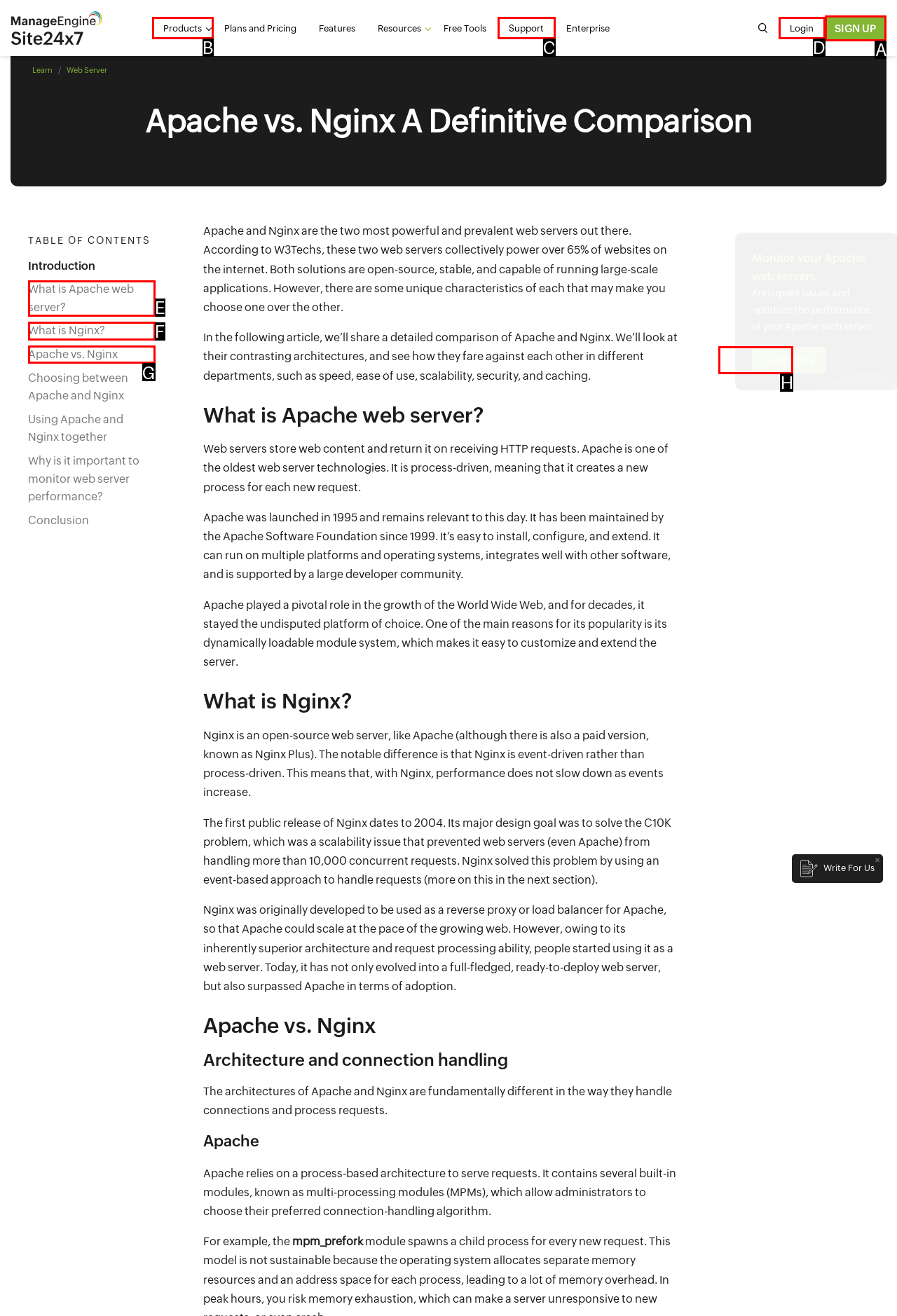From the options shown in the screenshot, tell me which lettered element I need to click to complete the task: Click on the 'SIGN UP' button.

A